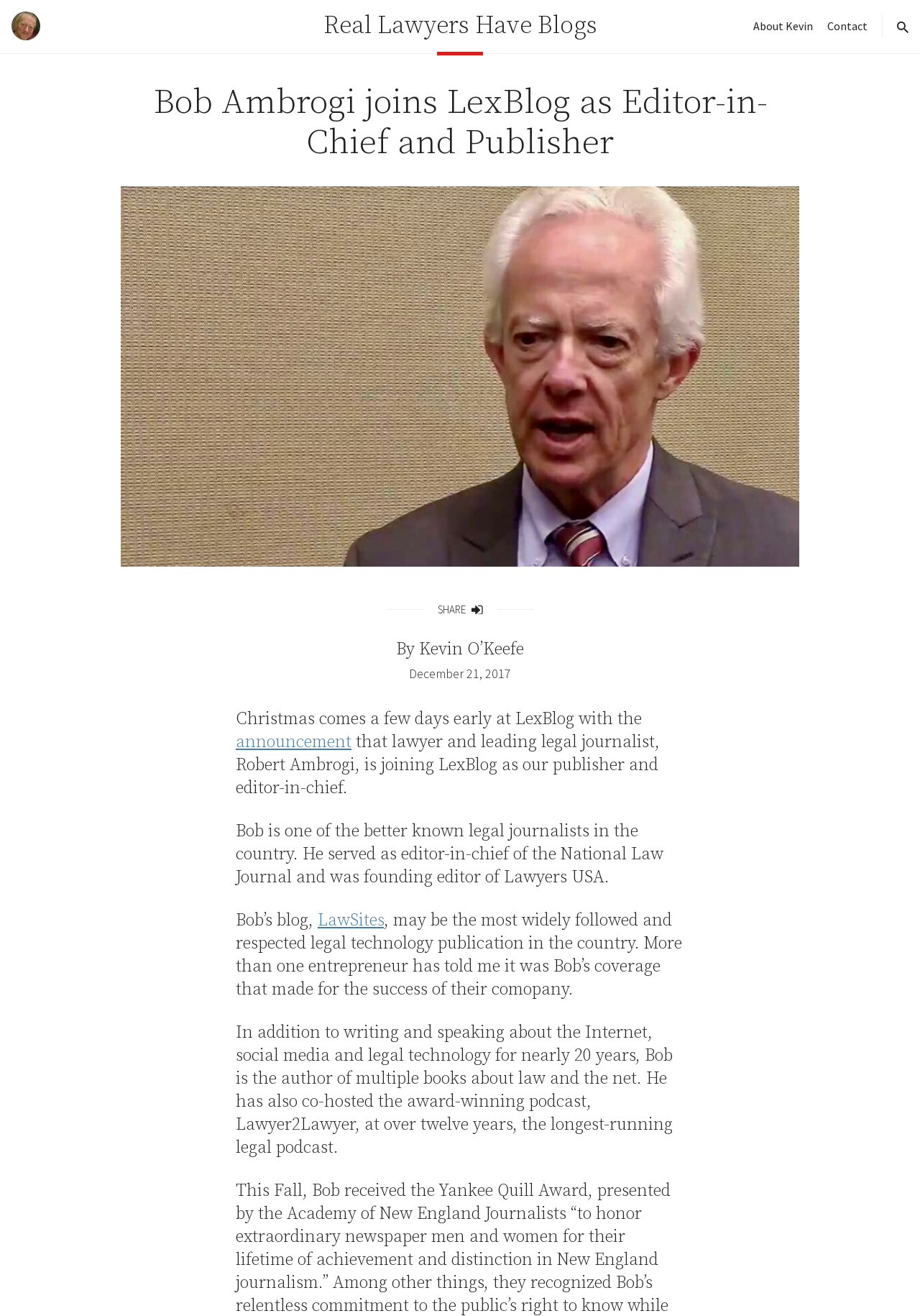Who is the new Editor-in-Chief and Publisher of LexBlog?
Please interpret the details in the image and answer the question thoroughly.

I found this answer by looking at the main content of the webpage, where it says 'Bob Ambrogi joins LexBlog as Editor-in-Chief and Publisher' and then further down it mentions 'Robert Ambrogi, is joining LexBlog as our publisher and editor-in-chief.'